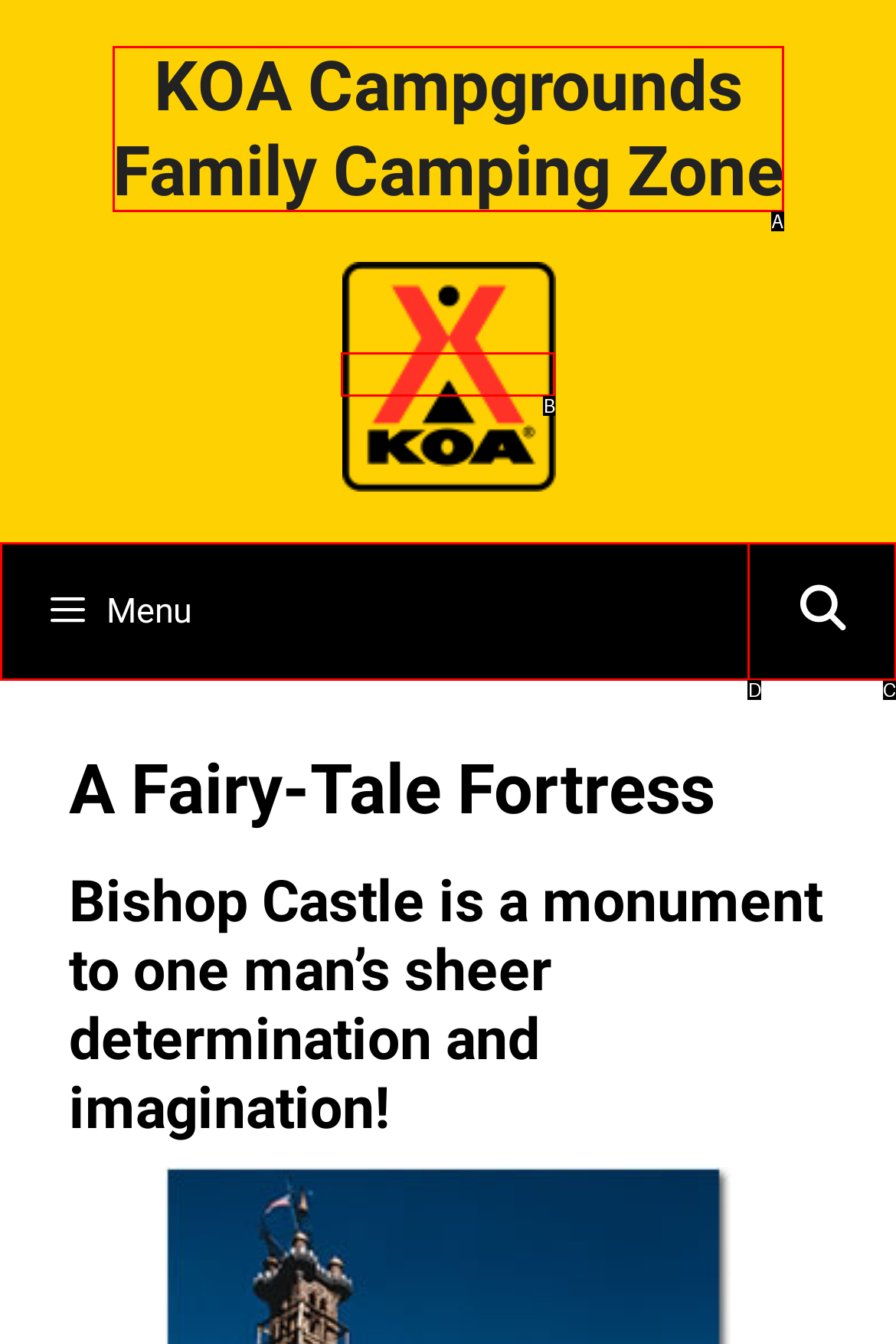Identify the HTML element that corresponds to the following description: alt="KOA Campgrounds Family Camping Zone" Provide the letter of the best matching option.

B